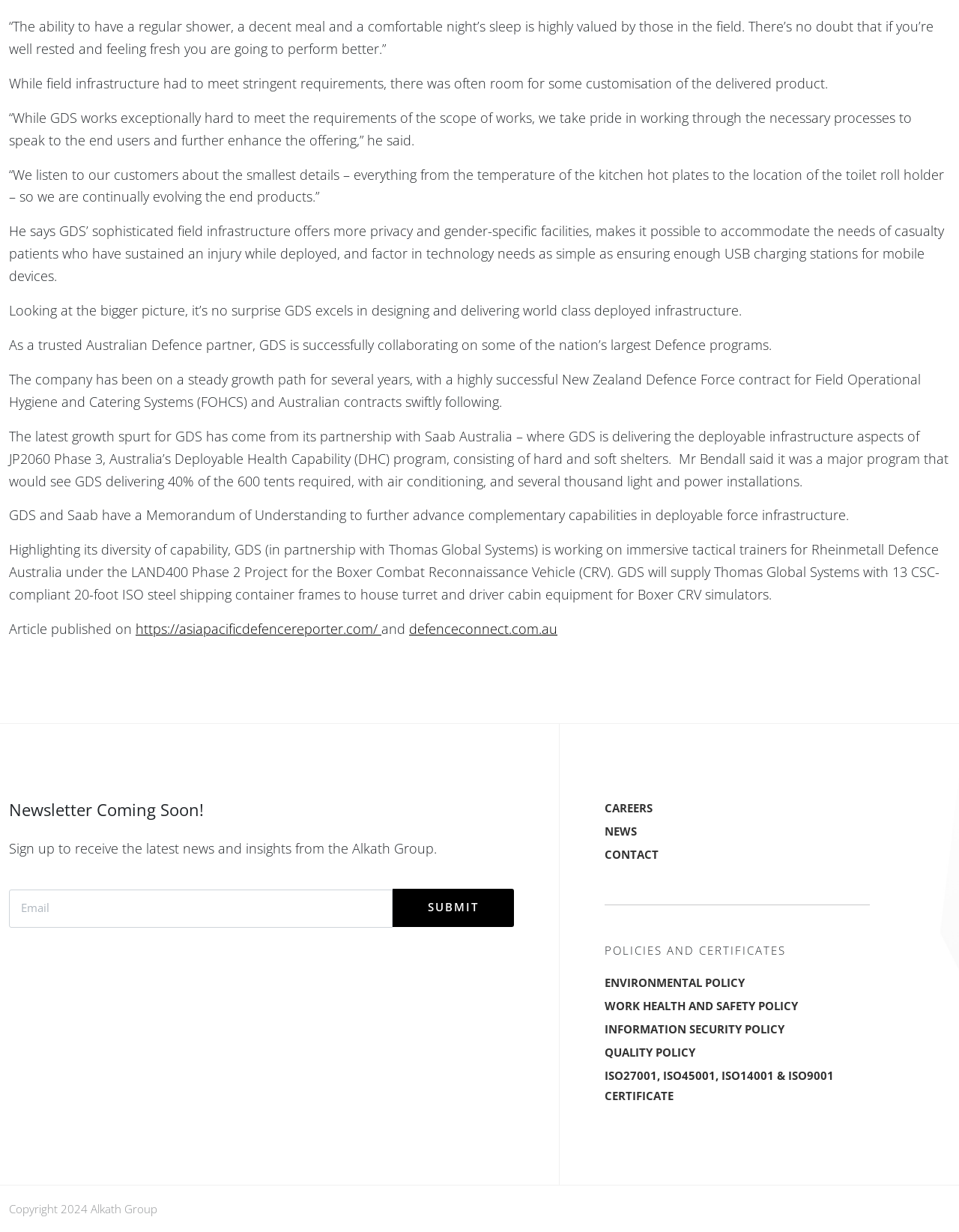Provide a brief response using a word or short phrase to this question:
What is the name of the program that GDS is delivering in partnership with Saab Australia?

Deployable Health Capability (DHC) program